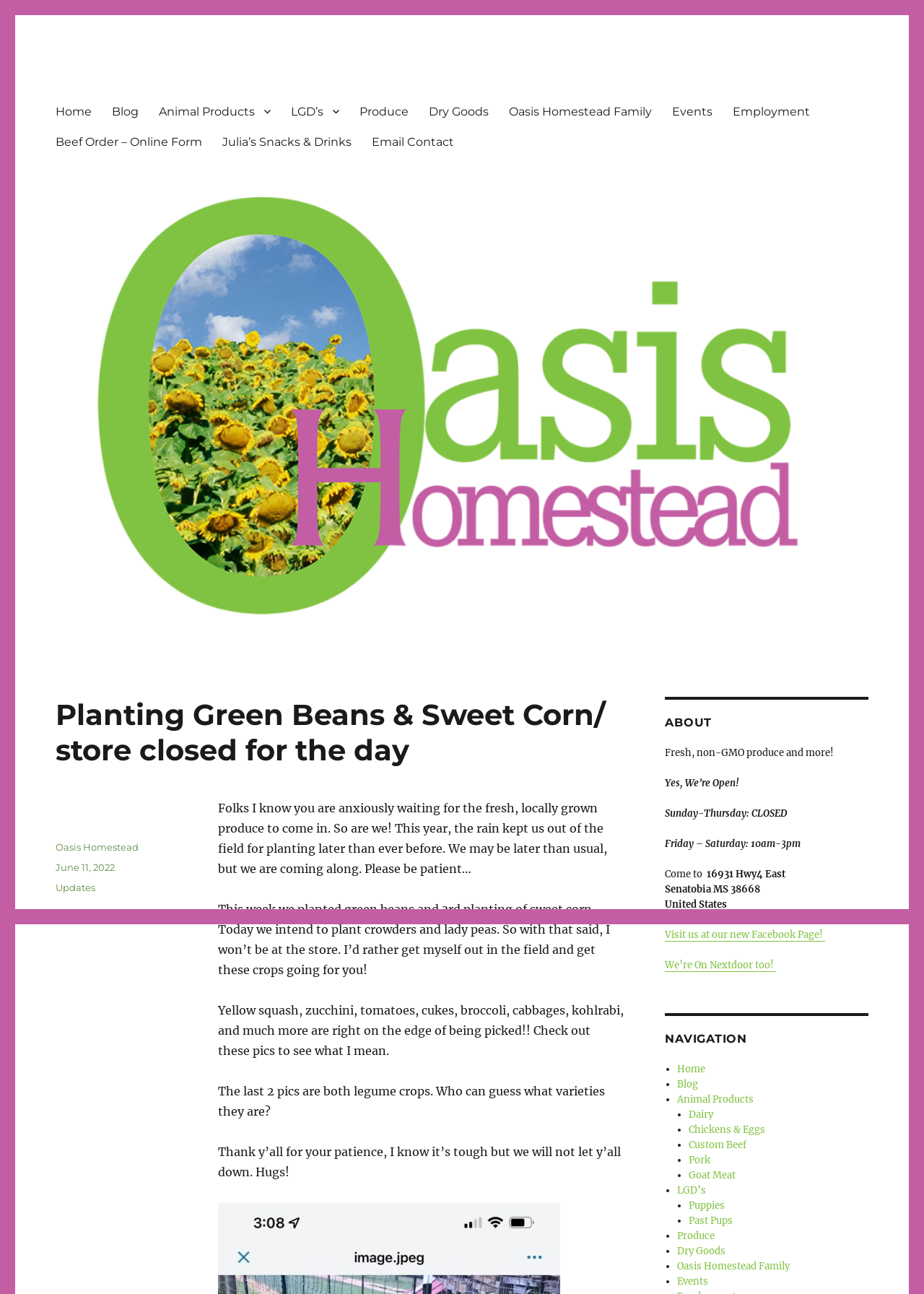Locate and extract the headline of this webpage.

Planting Green Beans & Sweet Corn/ store closed for the day